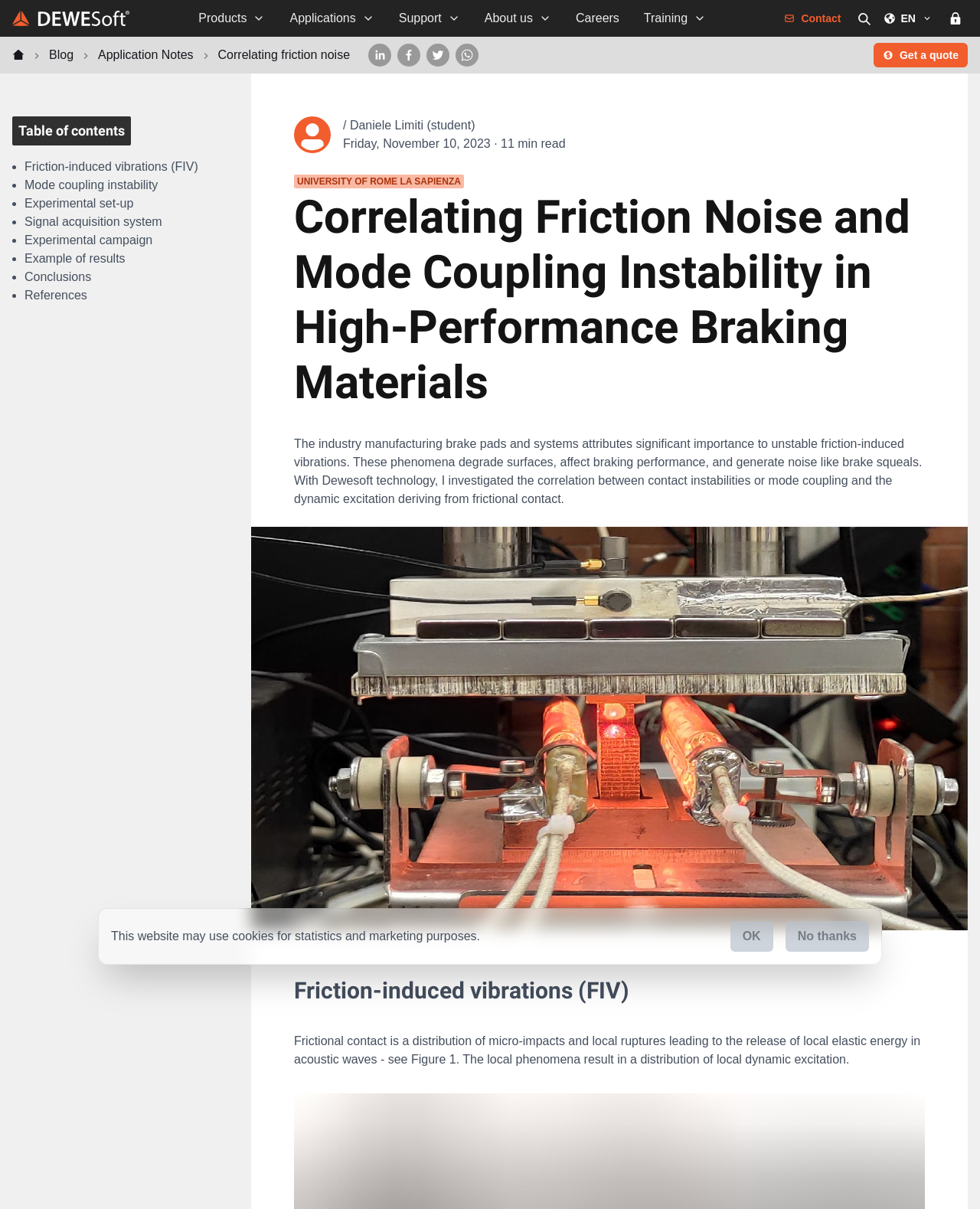Please identify and generate the text content of the webpage's main heading.

Correlating Friction Noise and Mode Coupling Instability in High-Performance Braking Materials